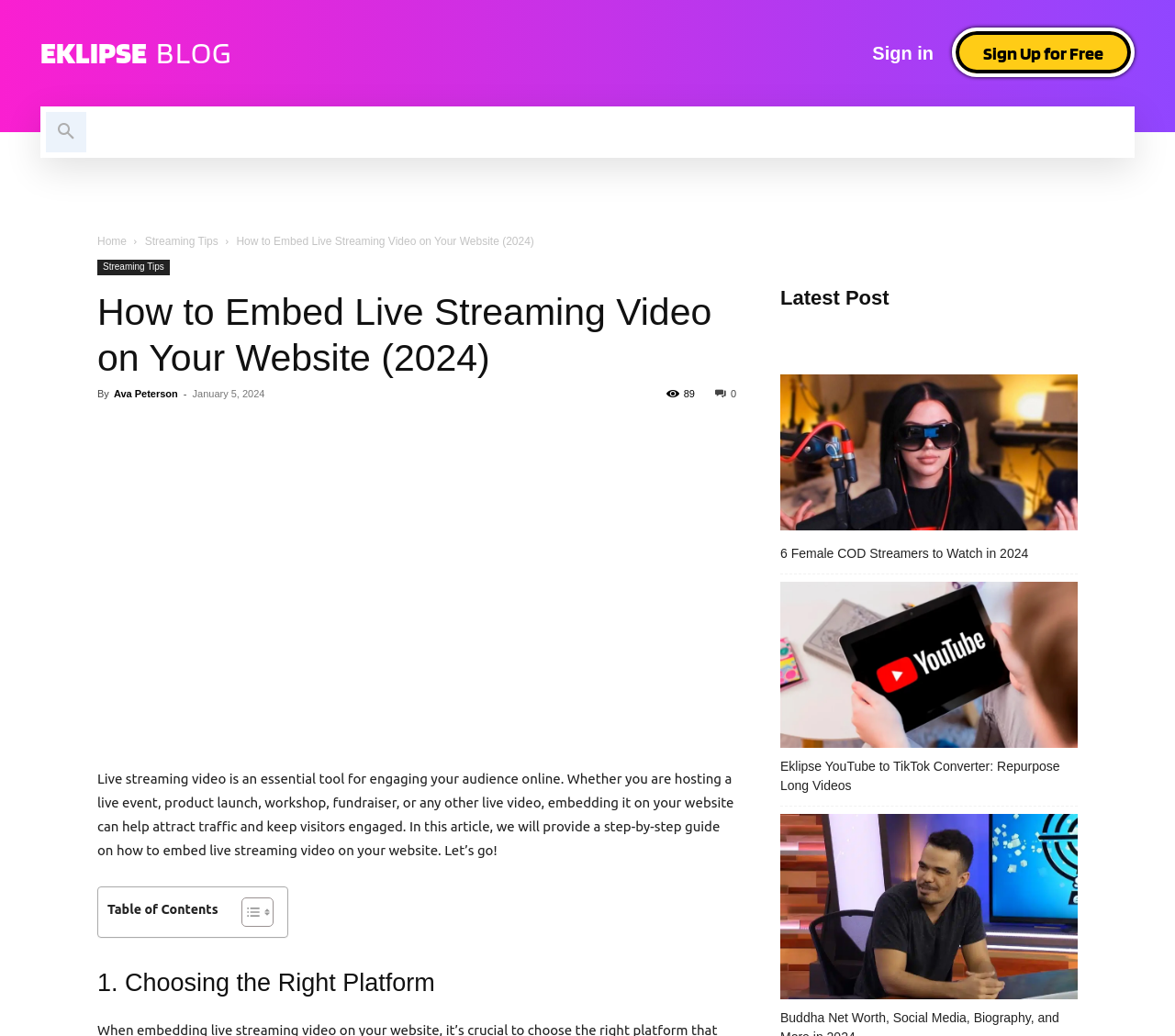Please identify the bounding box coordinates of the element I need to click to follow this instruction: "Sign up for free".

[0.81, 0.027, 0.966, 0.074]